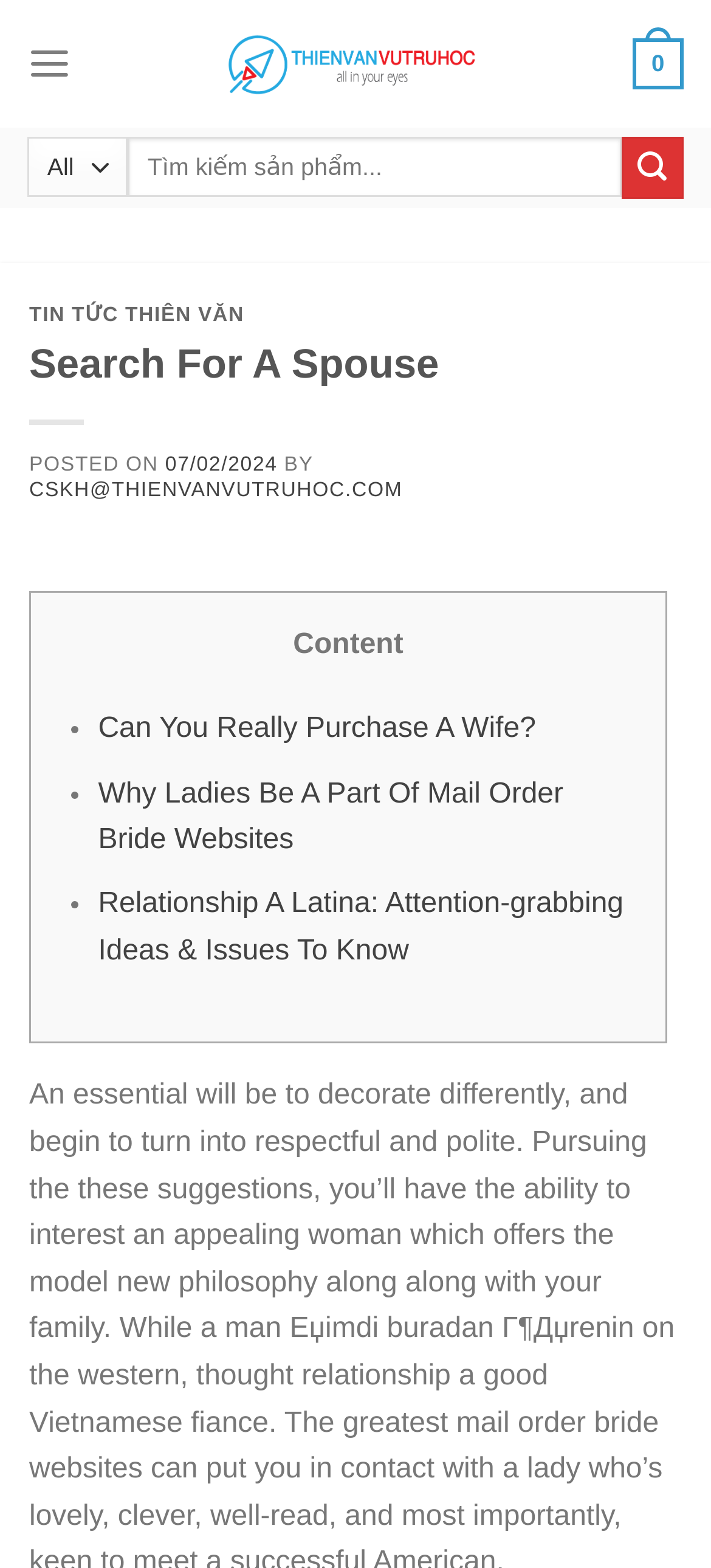Extract the main title from the webpage and generate its text.

Search For A Spouse